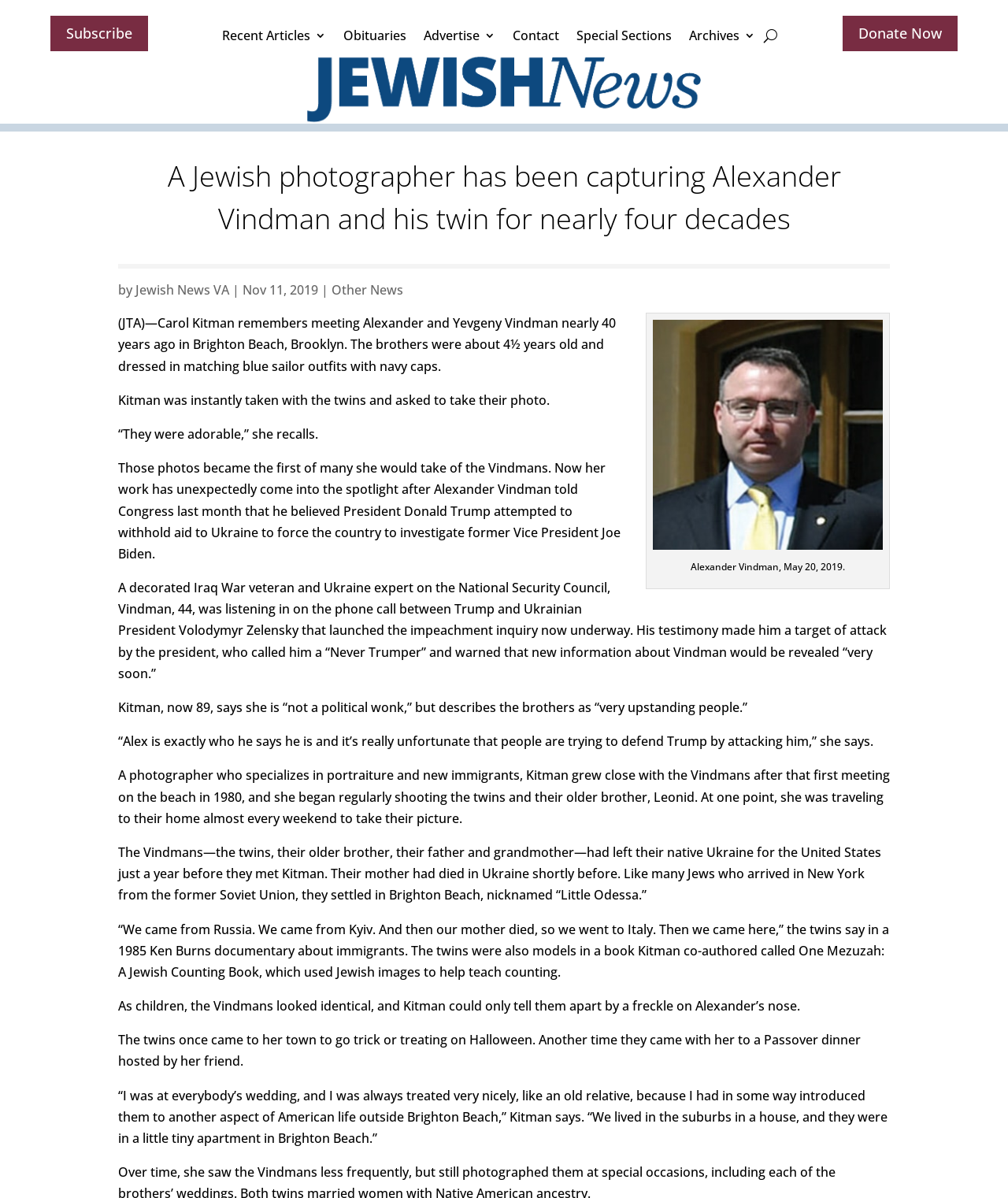Find and provide the bounding box coordinates for the UI element described with: "Recent Articles".

[0.22, 0.018, 0.323, 0.046]